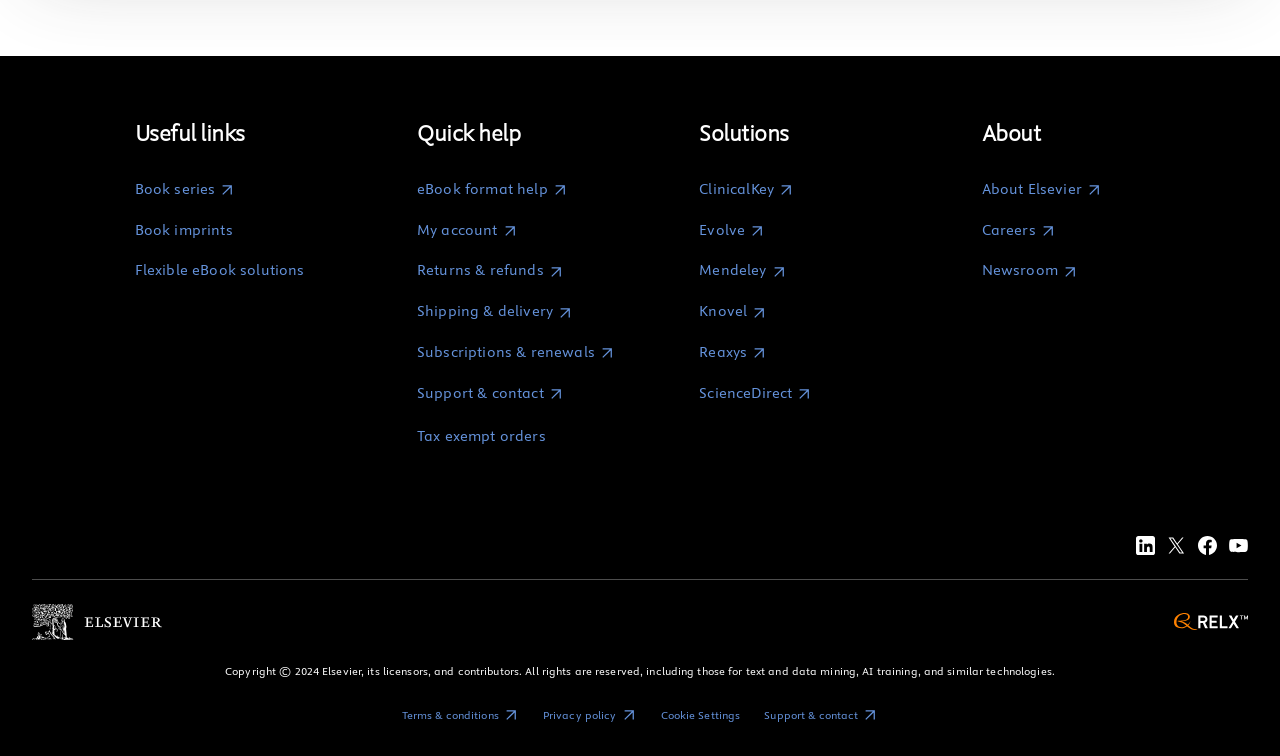Provide a brief response in the form of a single word or phrase:
How many social media accounts are listed?

4